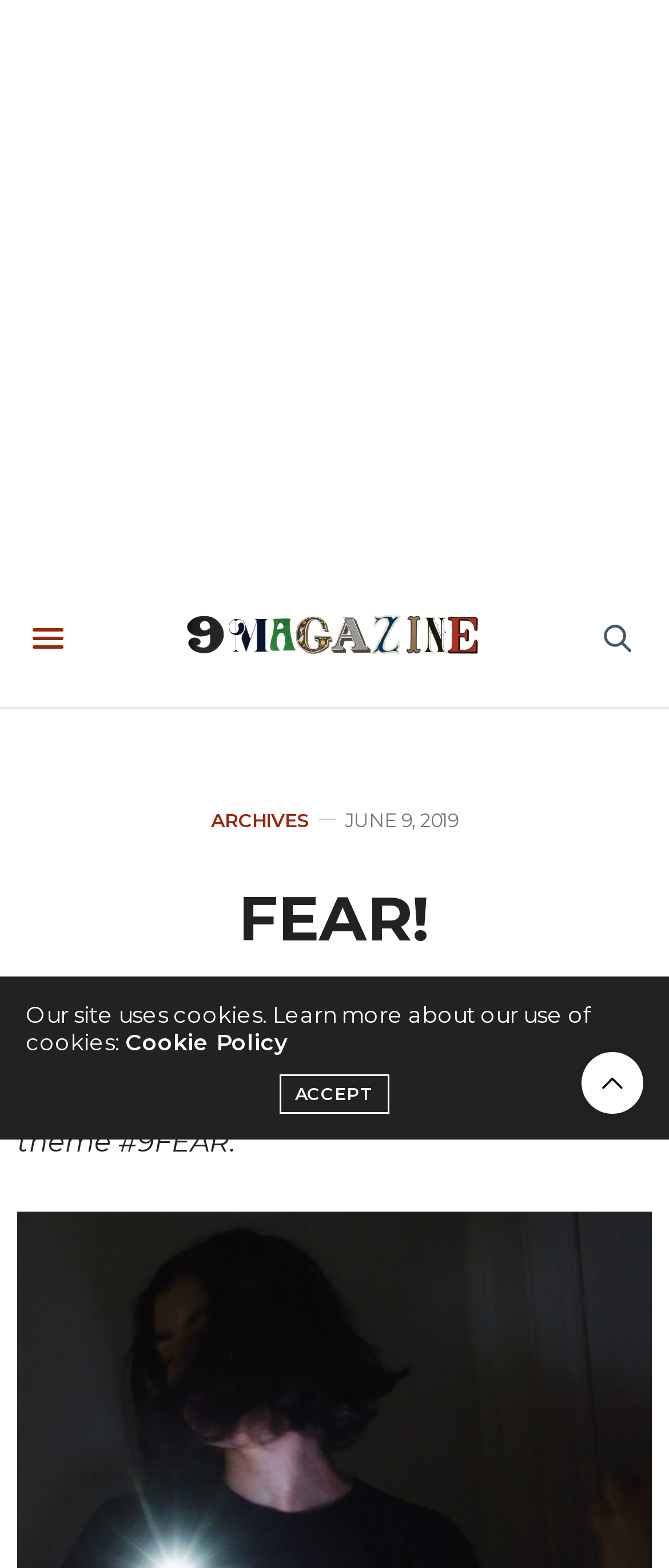Please identify the bounding box coordinates of the clickable area that will allow you to execute the instruction: "View October 2021".

None